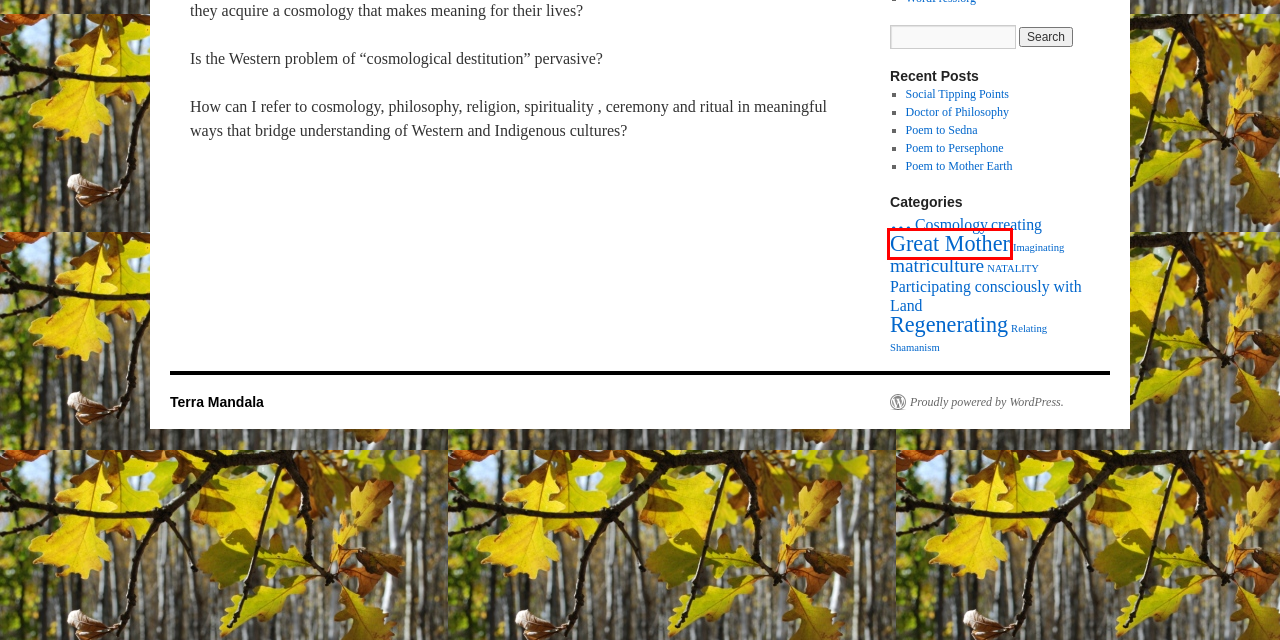Examine the screenshot of a webpage with a red rectangle bounding box. Select the most accurate webpage description that matches the new webpage after clicking the element within the bounding box. Here are the candidates:
A. matriculture | Terra Mandala
B. Poem to Mother Earth | Terra Mandala
C. Shamanism | Terra Mandala
D. NATALITY | Terra Mandala
E. Participating consciously with Land | Terra Mandala
F. Poem to Sedna | Terra Mandala
G. Great Mother | Terra Mandala
H. Social Tipping Points | Terra Mandala

G